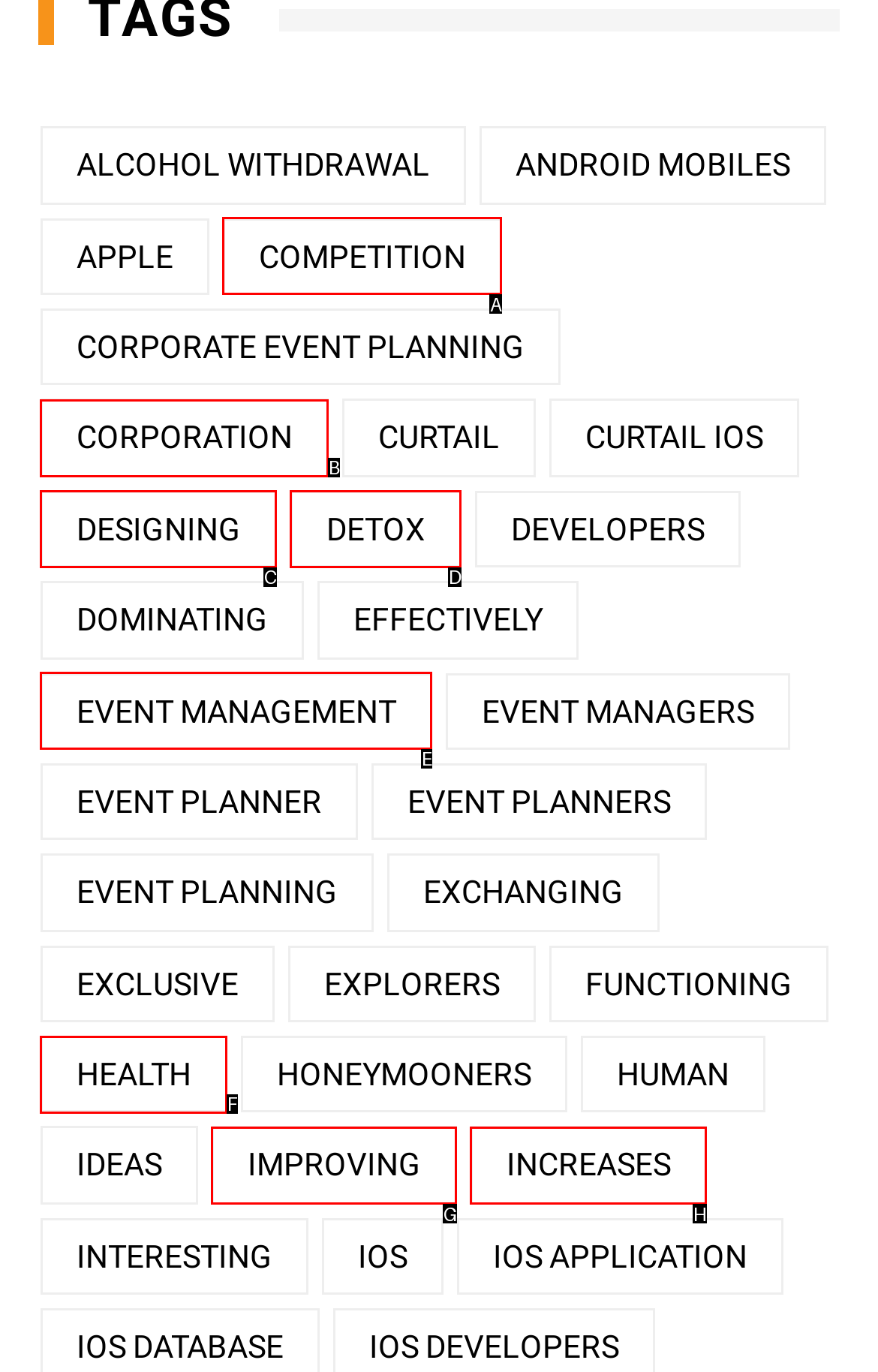Indicate the letter of the UI element that should be clicked to accomplish the task: Click the 'Log In' button. Answer with the letter only.

None